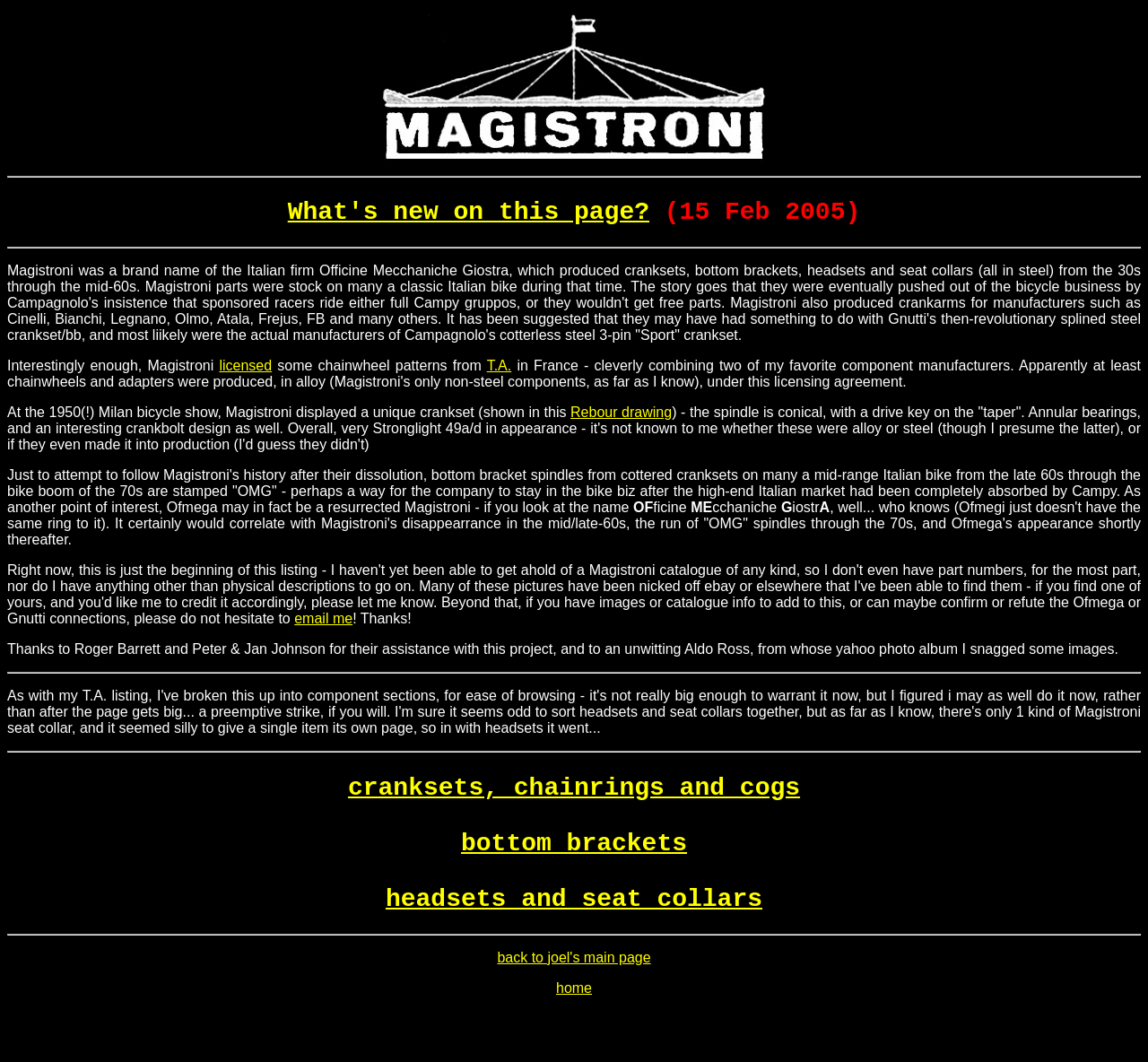Return the bounding box coordinates of the UI element that corresponds to this description: "What's new on this page?". The coordinates must be given as four float numbers in the range of 0 and 1, [left, top, right, bottom].

[0.251, 0.187, 0.566, 0.213]